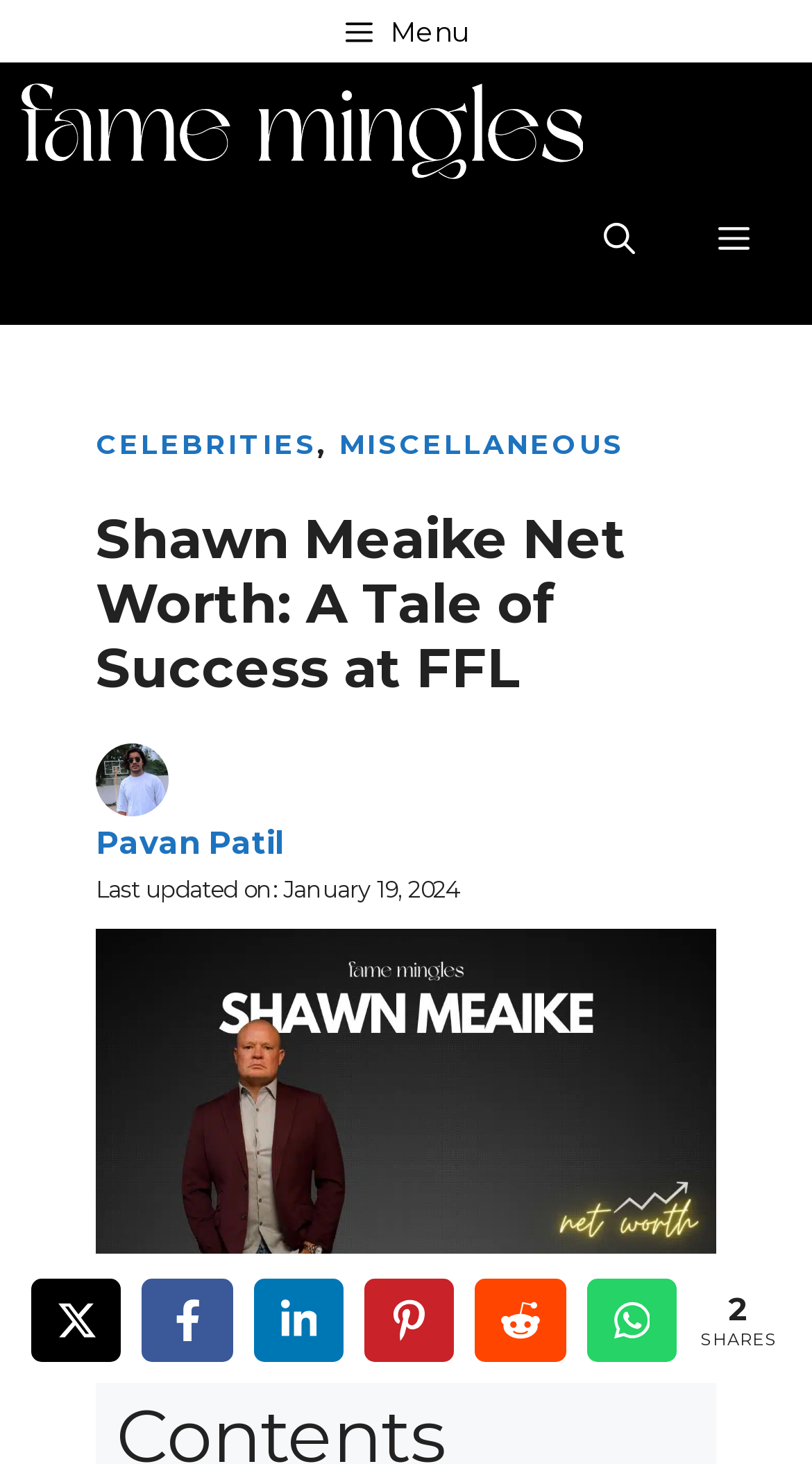Using the information in the image, give a comprehensive answer to the question: 
When was the article last updated?

The webpage has a timestamp with the text 'Last updated on:' followed by the date 'January 19, 2024', indicating that the article was last updated on this date.